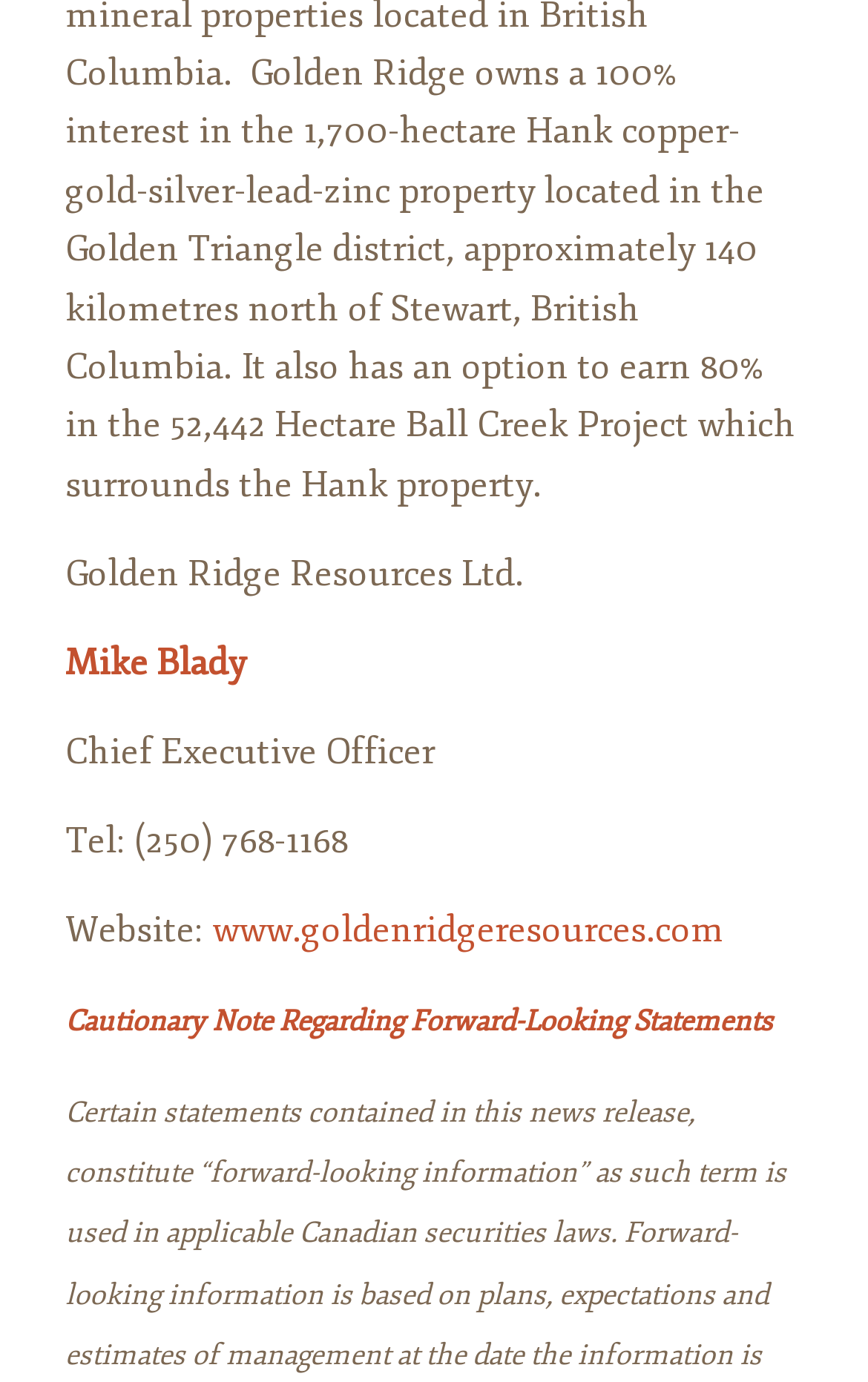What is the name of the company?
Use the image to answer the question with a single word or phrase.

Golden Ridge Resources Ltd.